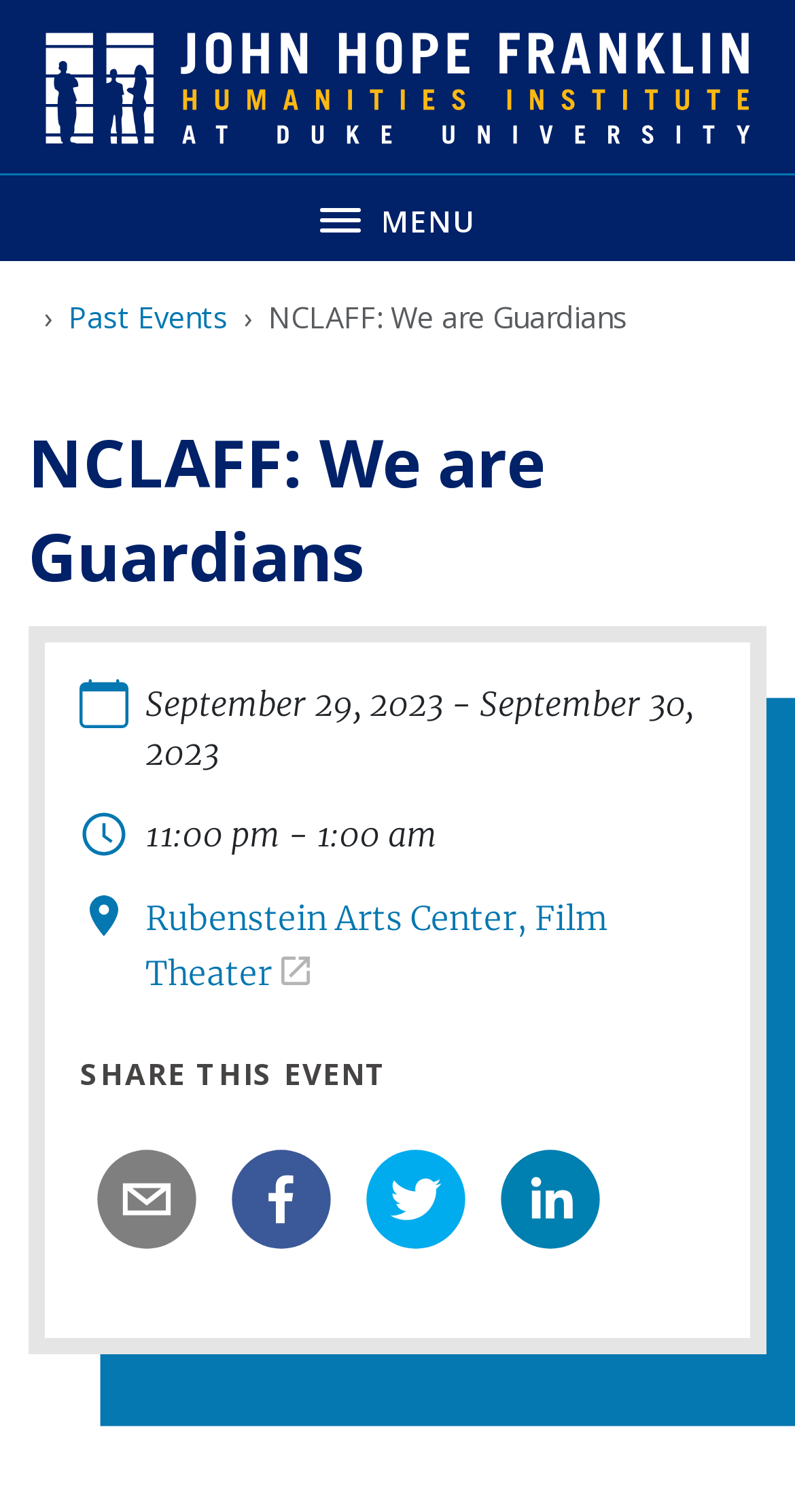Refer to the image and provide an in-depth answer to the question:
What is the navigation menu option?

The navigation menu option can be found at the top of the webpage, where it is written as 'MENU' next to a button that says 'Toggle navigation menu'.